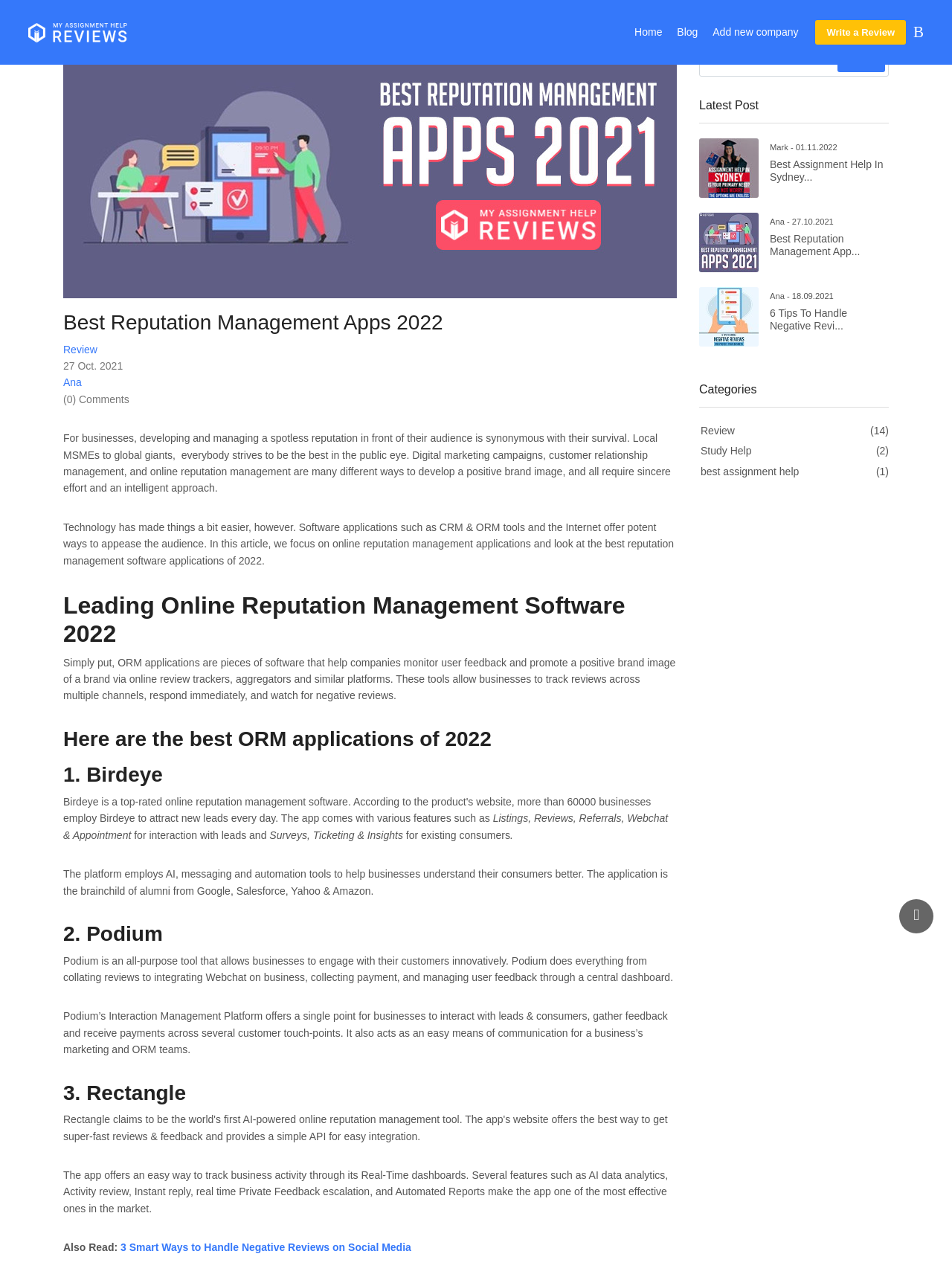Present a detailed account of what is displayed on the webpage.

This webpage is about online reputation management applications, specifically highlighting the top ones for 2022. At the top, there is a figure with an image and a heading that reads "Best Reputation Management Apps 2022". Below this, there are links to "Review", the date "27 Oct. 2021", the author "Ana", and "(0) Comments".

Following this, there is a block of text that discusses the importance of reputation management for businesses and how technology has made it easier. The text is divided into two paragraphs, with the first one explaining the significance of reputation management and the second one introducing online reputation management applications.

Next, there is a heading that reads "Leading Online Reputation Management Software 2022", followed by a paragraph that explains what ORM applications are and their functions. Below this, there is a heading that reads "Here are the best ORM applications of 2022", which is followed by a list of three applications: Birdeye, Podium, and Rectangle. Each application has a heading, a brief description, and a list of features.

On the right side of the page, there is a search bar with a textbox and a search button. Below this, there is a heading that reads "Latest Post", followed by a list of recent posts with images, dates, and headings. Each post has a link to read more.

At the bottom of the page, there are links to categories, including "Review", "Study Help", and "best assignment help". There are also links to "Write a Review", "Sign In", "Home", "Blog", and "Add new company" at the top and bottom of the page.